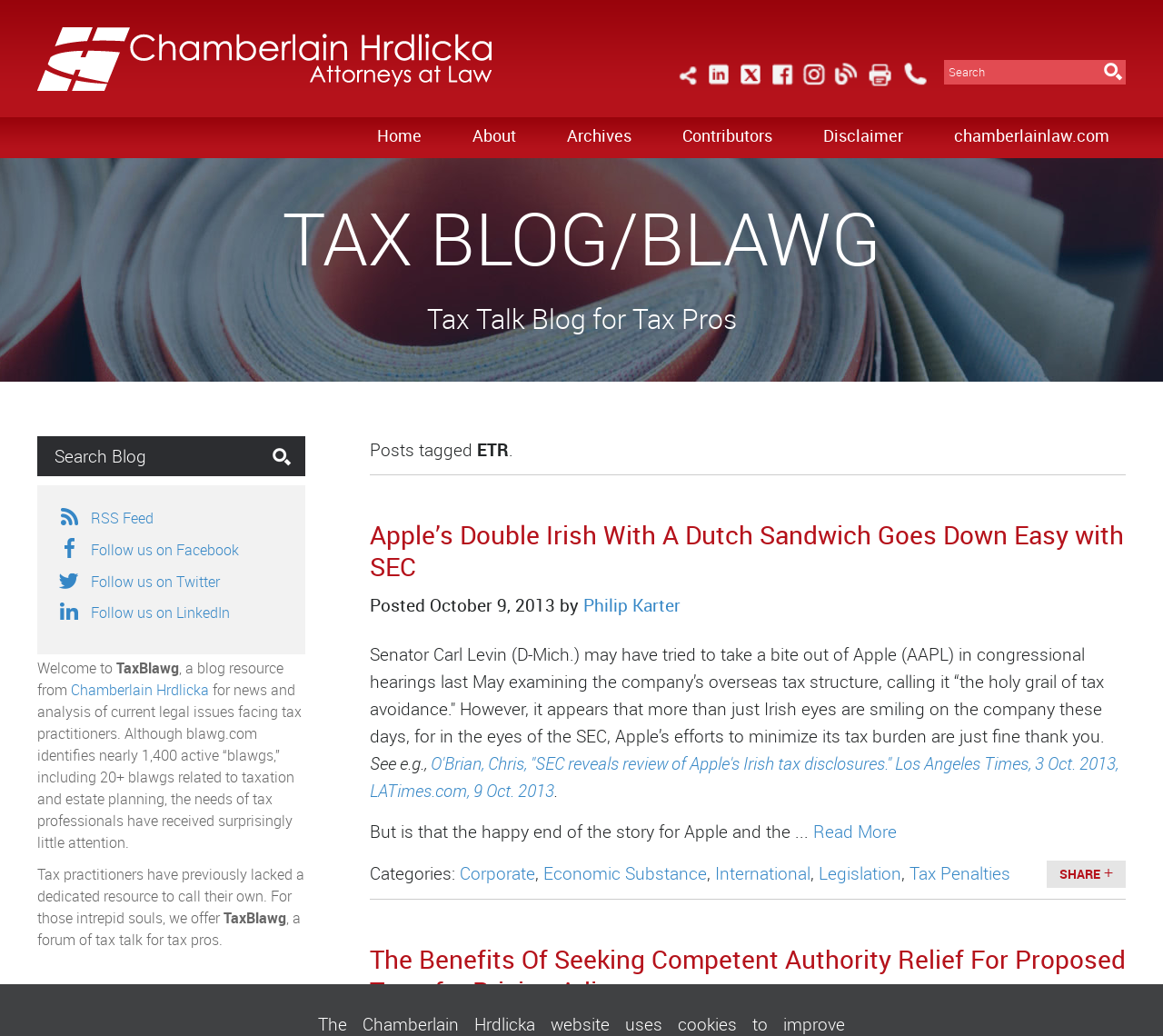Answer the question using only a single word or phrase: 
What is the purpose of the search bar?

To search the blog